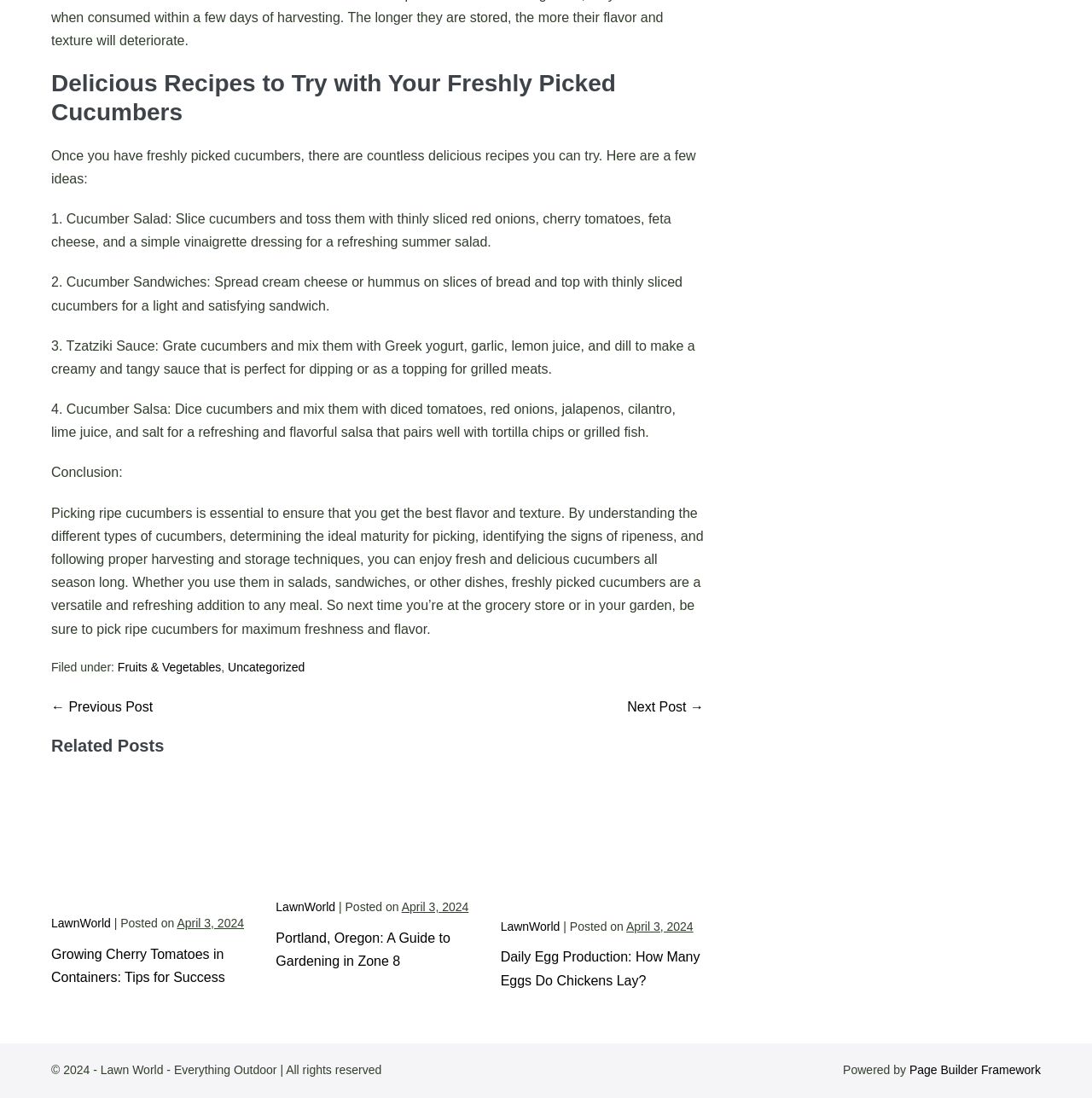Please identify the bounding box coordinates of the element that needs to be clicked to execute the following command: "View 'Available Sites & Buildings'". Provide the bounding box using four float numbers between 0 and 1, formatted as [left, top, right, bottom].

None